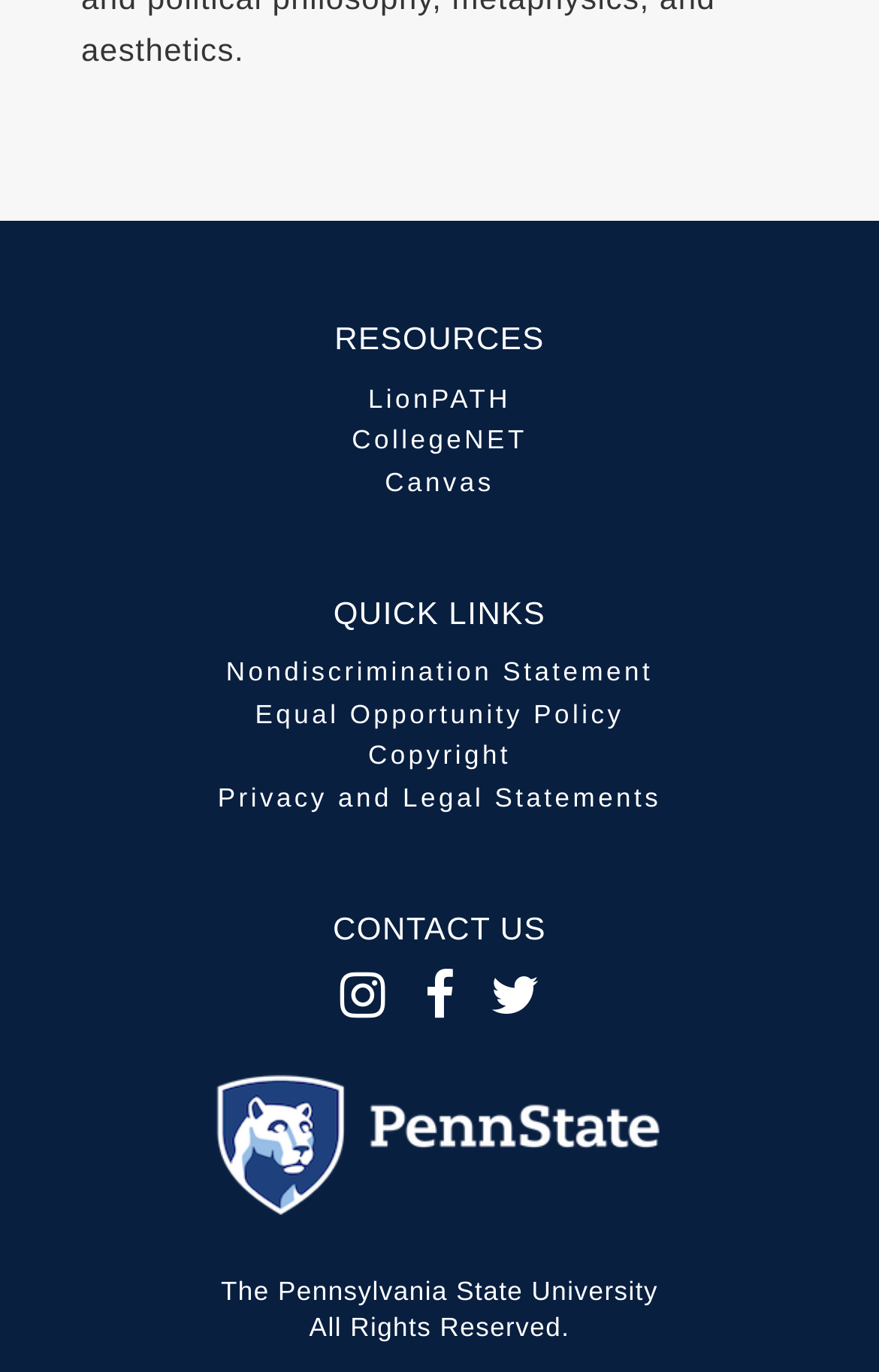Please locate the bounding box coordinates of the element that needs to be clicked to achieve the following instruction: "Click on LionPATH". The coordinates should be four float numbers between 0 and 1, i.e., [left, top, right, bottom].

[0.419, 0.28, 0.581, 0.302]